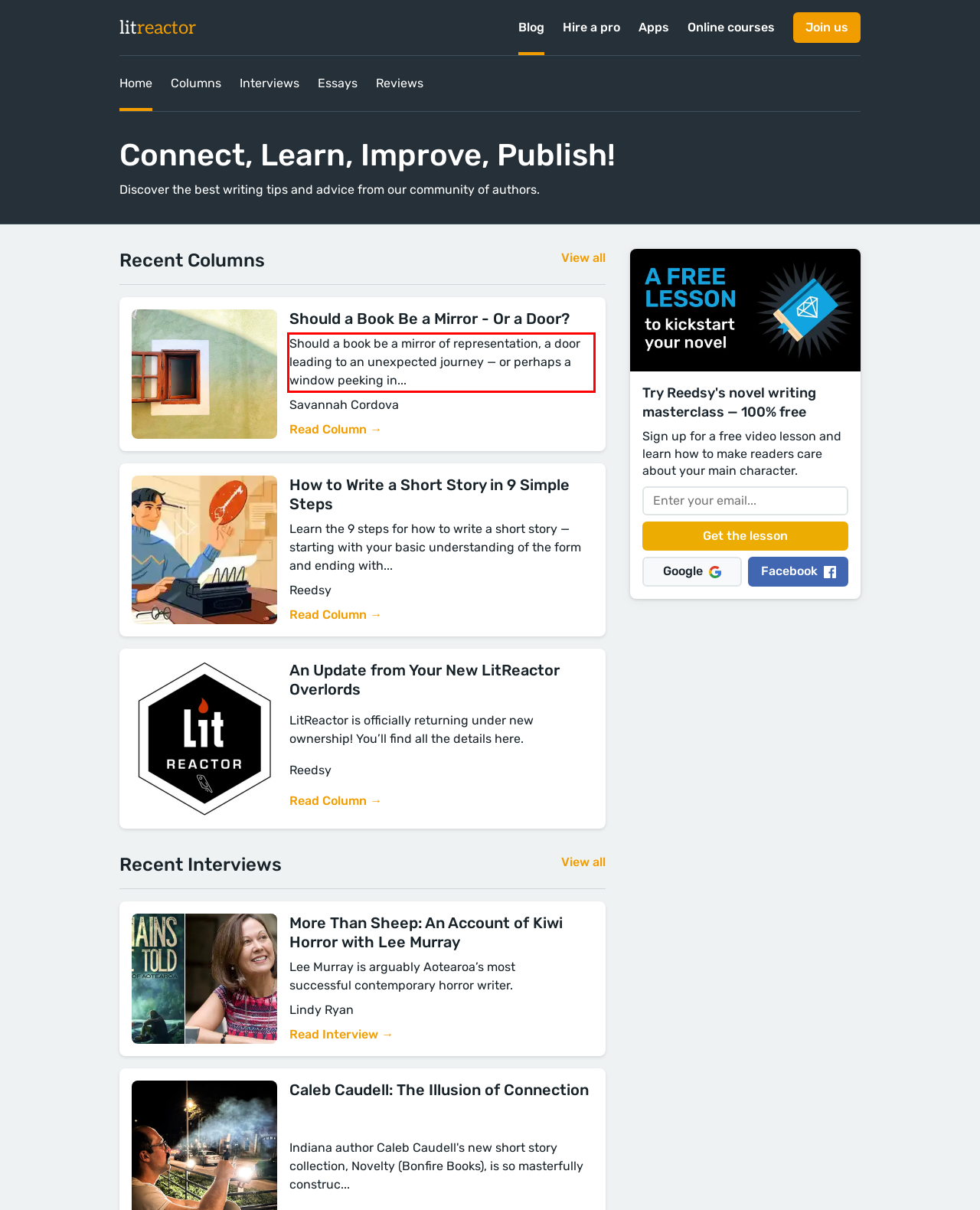Within the screenshot of the webpage, locate the red bounding box and use OCR to identify and provide the text content inside it.

Should a book be a mirror of representation, a door leading to an unexpected journey — or perhaps a window peeking in...